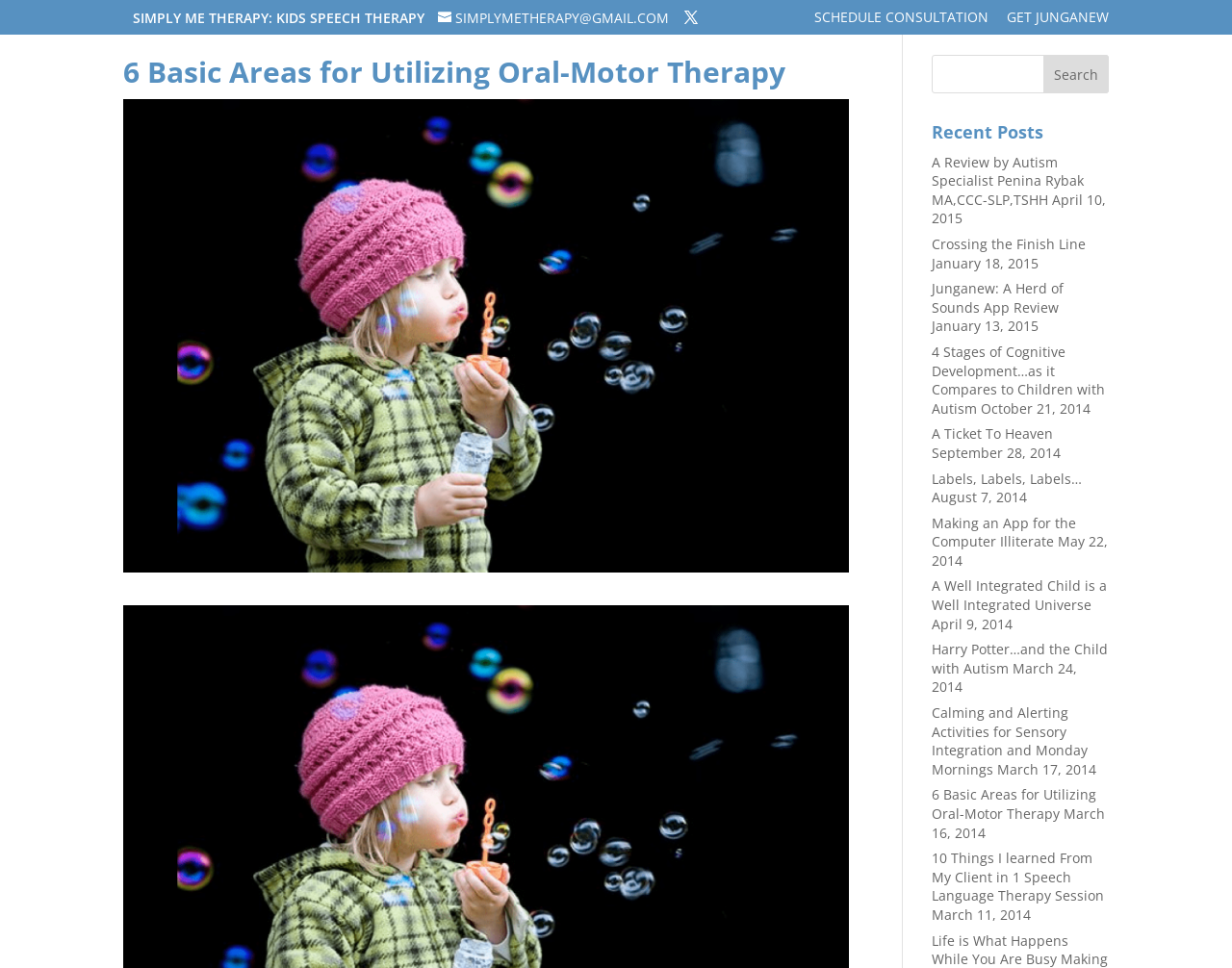What is the purpose of the search bar?
Based on the image content, provide your answer in one word or a short phrase.

To search the website